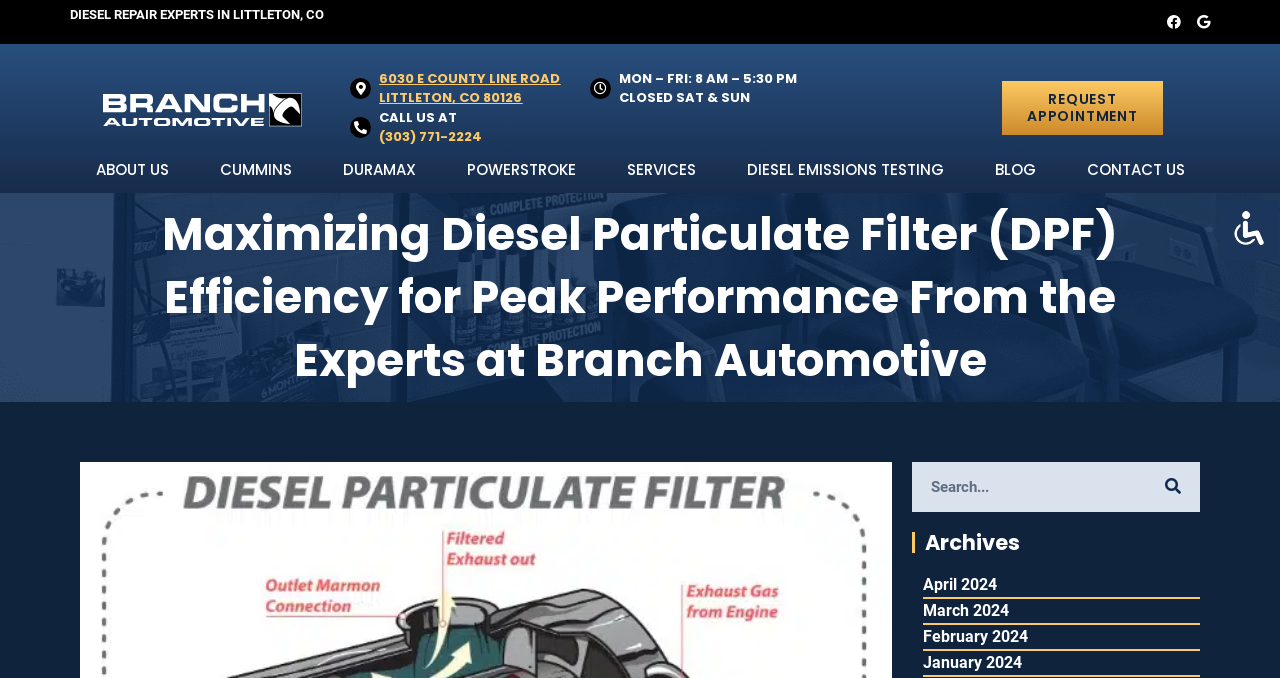Describe all the key features and sections of the webpage thoroughly.

The webpage appears to be a professional diesel engine care service provider's website, specifically Branch Automotive in Littleton, CO. At the top, there is a header section with social media links to Facebook and Google, as well as a logo image. Below the header, there is a section with the company's address, business hours, and a call-to-action button to request an appointment.

On the left side, there is a navigation menu with links to various sections of the website, including "About Us", "Cummins", "Duramax", "Powerstroke", "Services", "Diesel Emissions Testing", "Blog", and "Contact Us". 

The main content area has a heading that reads "Maximizing Diesel Particulate Filter (DPF) Efficiency for Peak Performance From the Experts at Branch Automotive". Below this heading, there is a search bar with a search button. 

Further down, there is an "Archives" section with links to monthly archives from January 2024 to April 2024. At the bottom right corner, there is an accessibility icon button with an image.

Throughout the webpage, there are a total of 11 links, 5 static text elements, 2 images, 1 search box, 1 button, and 2 headings. The overall structure of the webpage is organized and easy to navigate.